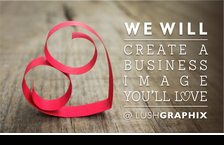Utilize the details in the image to give a detailed response to the question: What is the tone of the overall aesthetic of the image?

The combination of the rustic wooden background and the heartfelt message conveyed by the red ribbon and the text creates an overall aesthetic that is warm and inviting, which is designed to resonate emotionally with business owners looking to enhance their brand's presence.